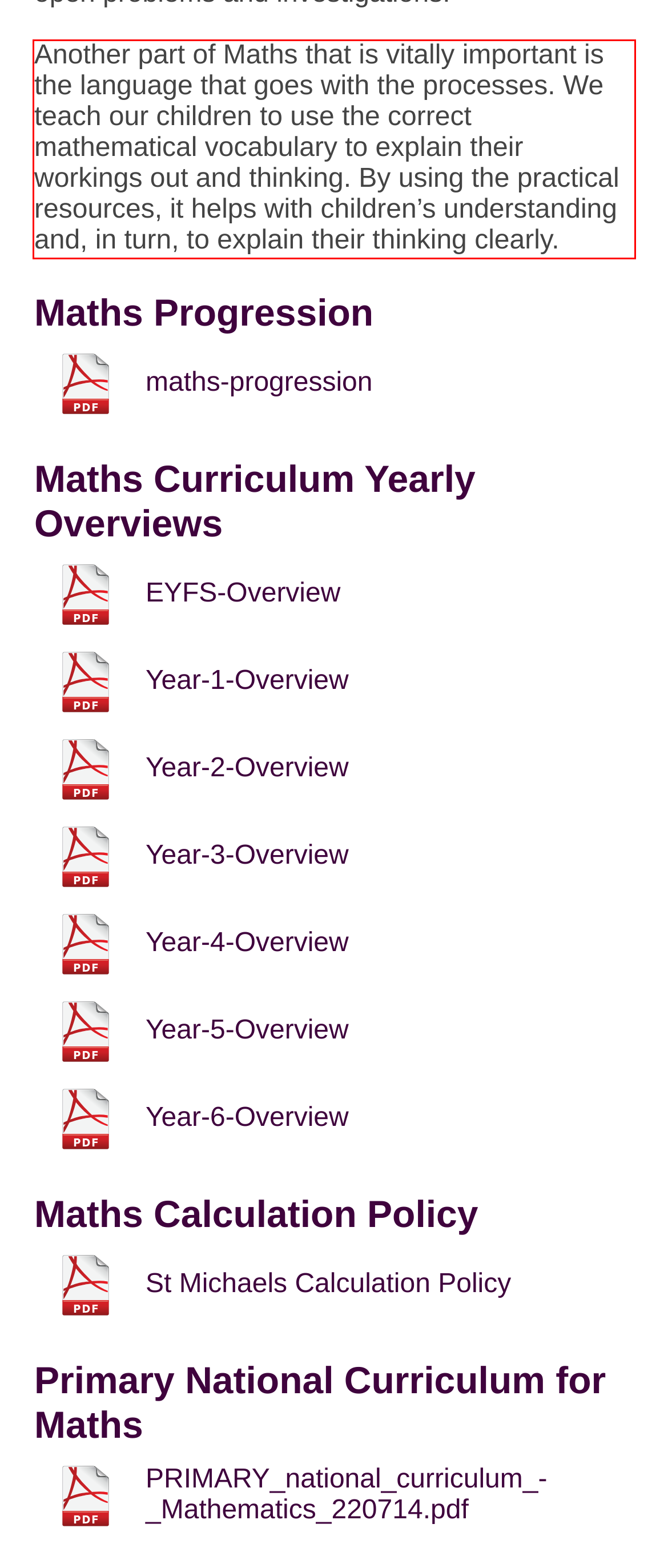Examine the webpage screenshot, find the red bounding box, and extract the text content within this marked area.

Another part of Maths that is vitally important is the language that goes with the processes. We teach our children to use the correct mathematical vocabulary to explain their workings out and thinking. By using the practical resources, it helps with children’s understanding and, in turn, to explain their thinking clearly.